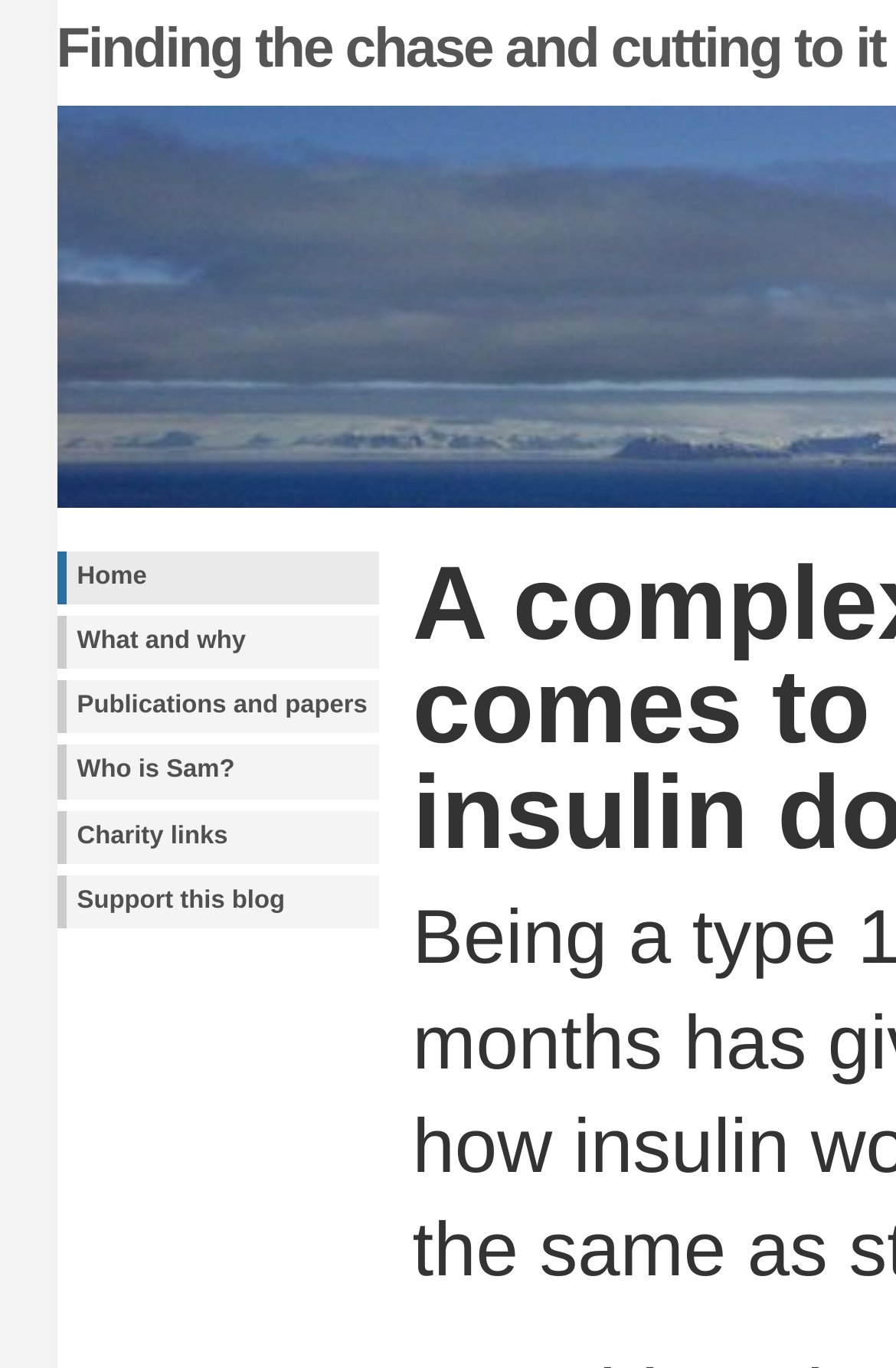Locate the bounding box for the described UI element: "Charity links". Ensure the coordinates are four float numbers between 0 and 1, formatted as [left, top, right, bottom].

[0.063, 0.592, 0.422, 0.631]